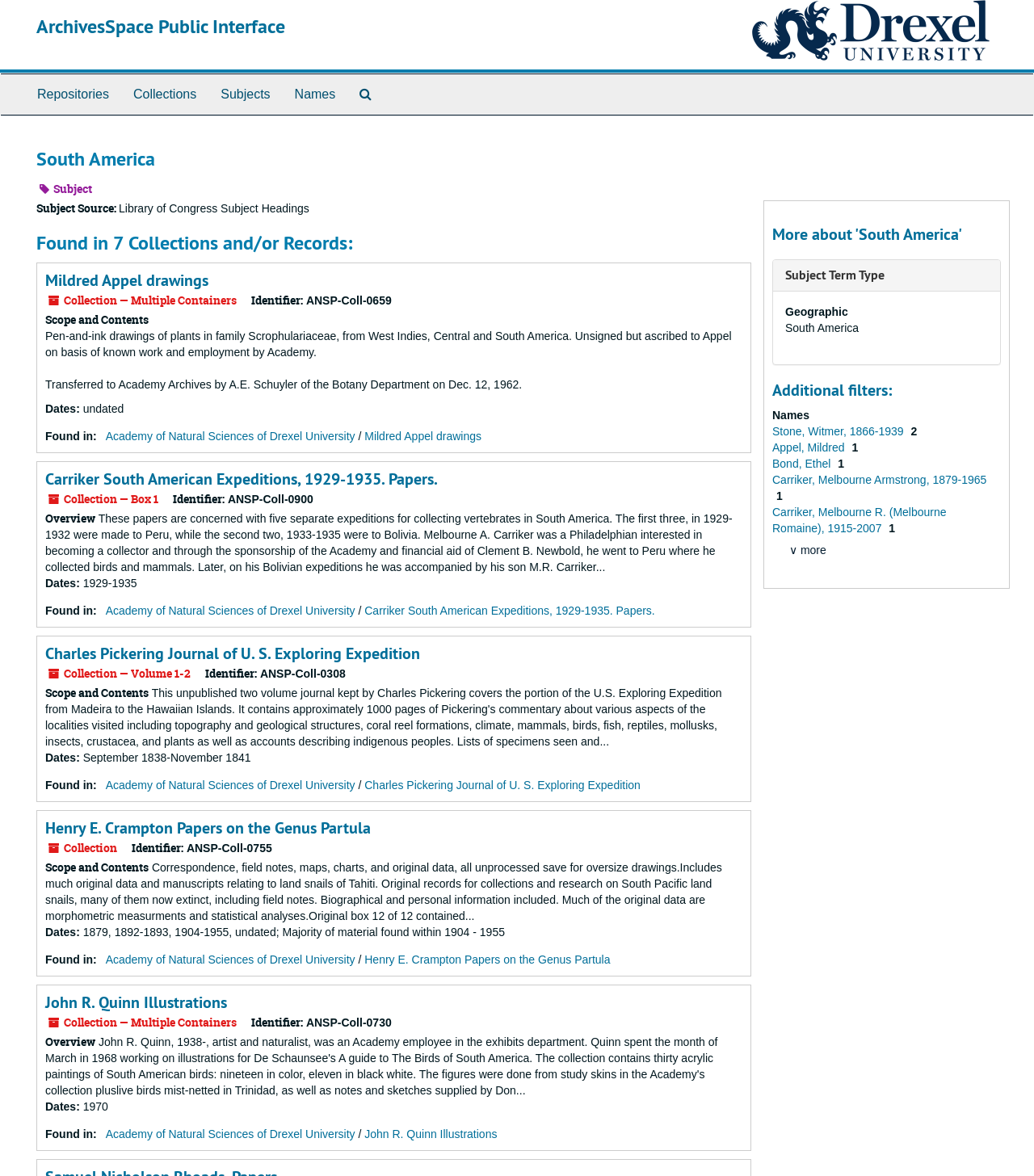Locate the bounding box coordinates of the element that should be clicked to execute the following instruction: "Search for 'South America'".

[0.336, 0.063, 0.371, 0.098]